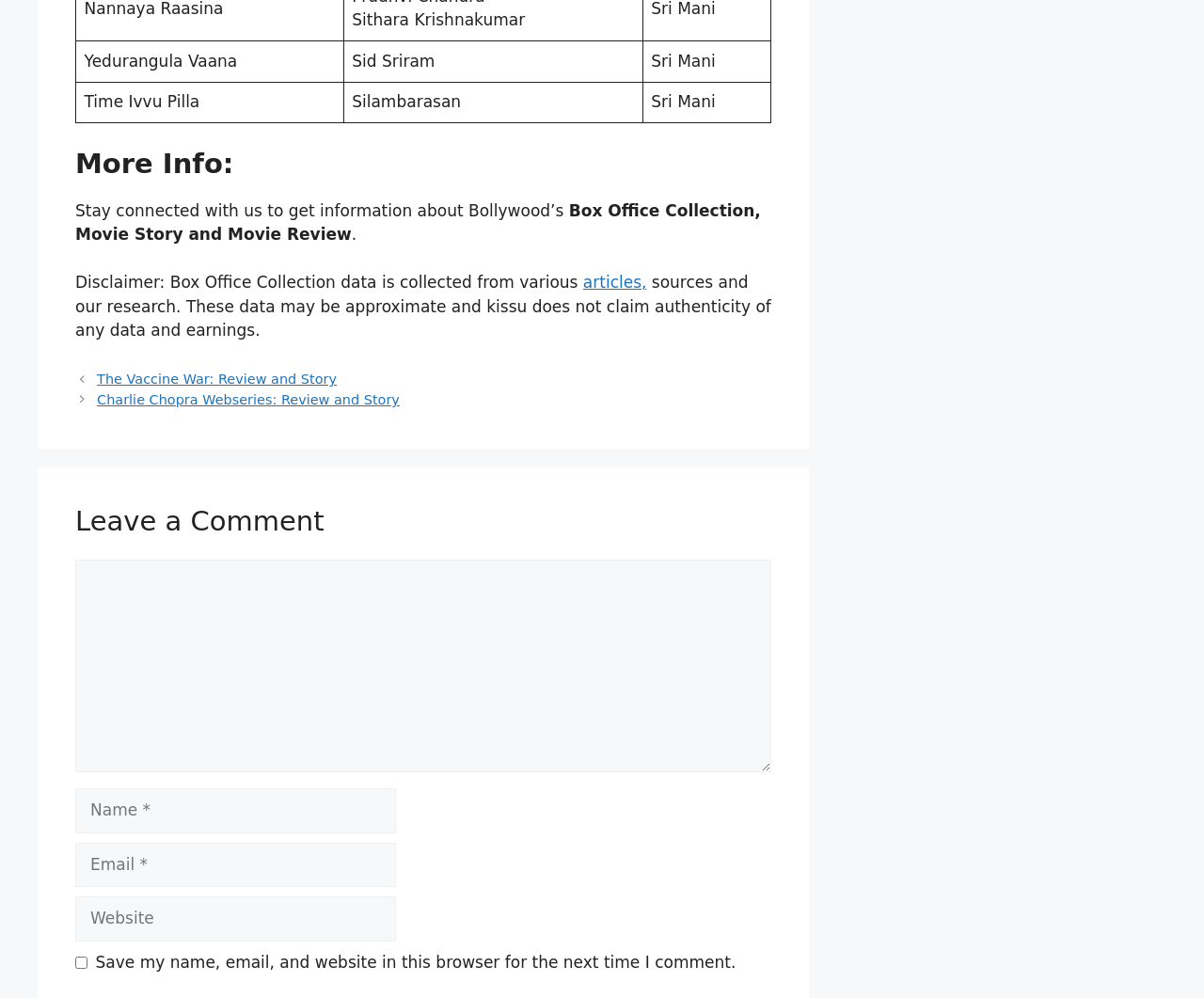Review the image closely and give a comprehensive answer to the question: What is the purpose of the website?

The website seems to provide information about Bollywood, including box office collection, movie story, and movie review, as mentioned in the static text.